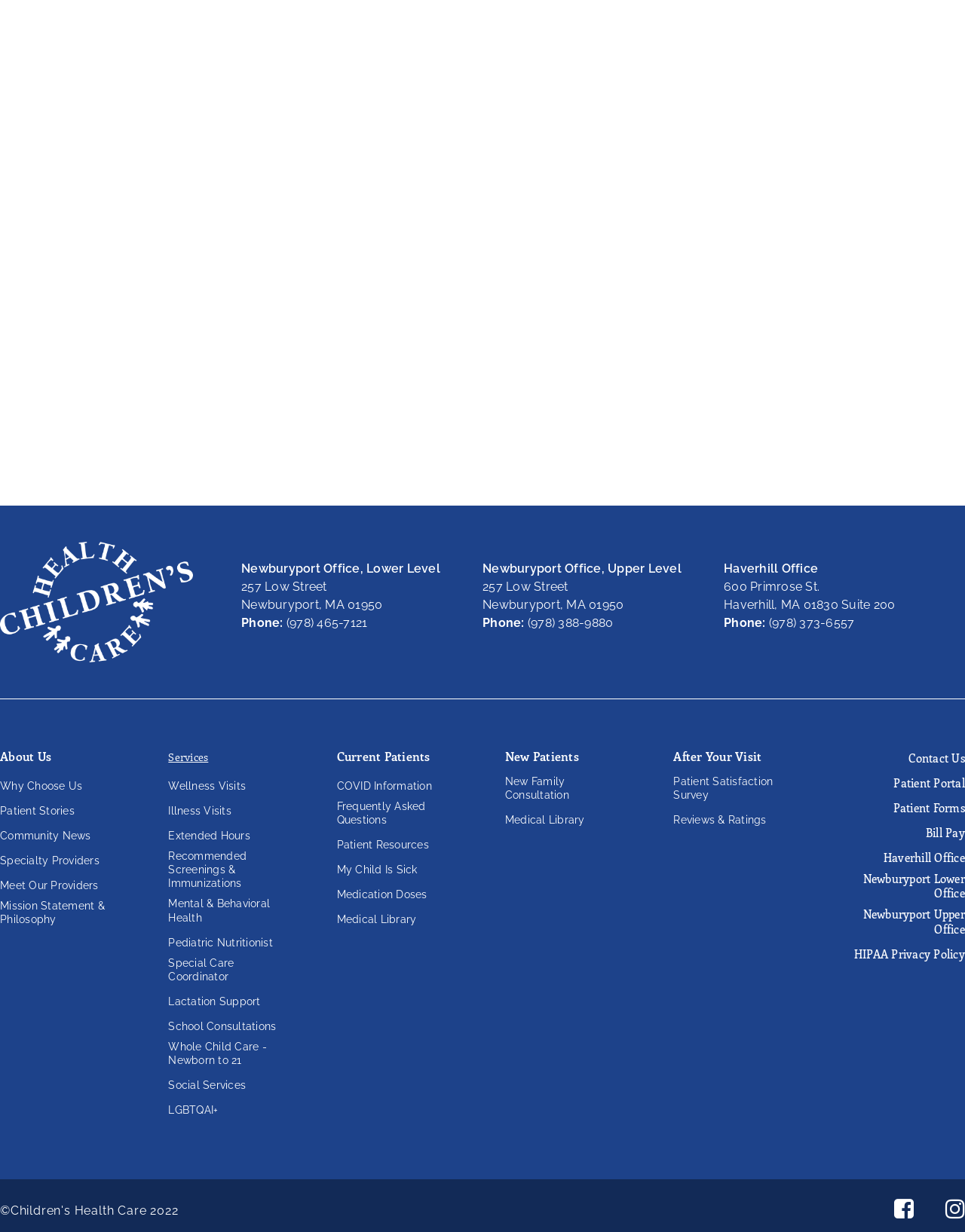Specify the bounding box coordinates for the region that must be clicked to perform the given instruction: "Contact Newburyport Office, Lower Level".

[0.297, 0.5, 0.381, 0.511]